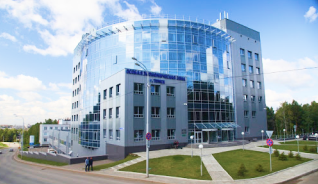Deliver an in-depth description of the image, highlighting major points.

The image showcases the modern and striking building of the Tomsk Special Economic Zone of Technical Innovation Type. This contemporary structure features a distinct glass façade that reflects the surrounding sky and landscape, illustrating a blend of innovation and functionality. The building is designed to support various economic activities and foster entrepreneurship within the region. In the foreground, pedestrians can be seen walking along the well-kept pathways, enhancing the vibrant atmosphere of this economic hub. Lush greenery surrounds the area, providing a pleasant contrast to the sleek architecture, while the inviting entrance emphasizes the center's accessibility for visitors and investors alike.